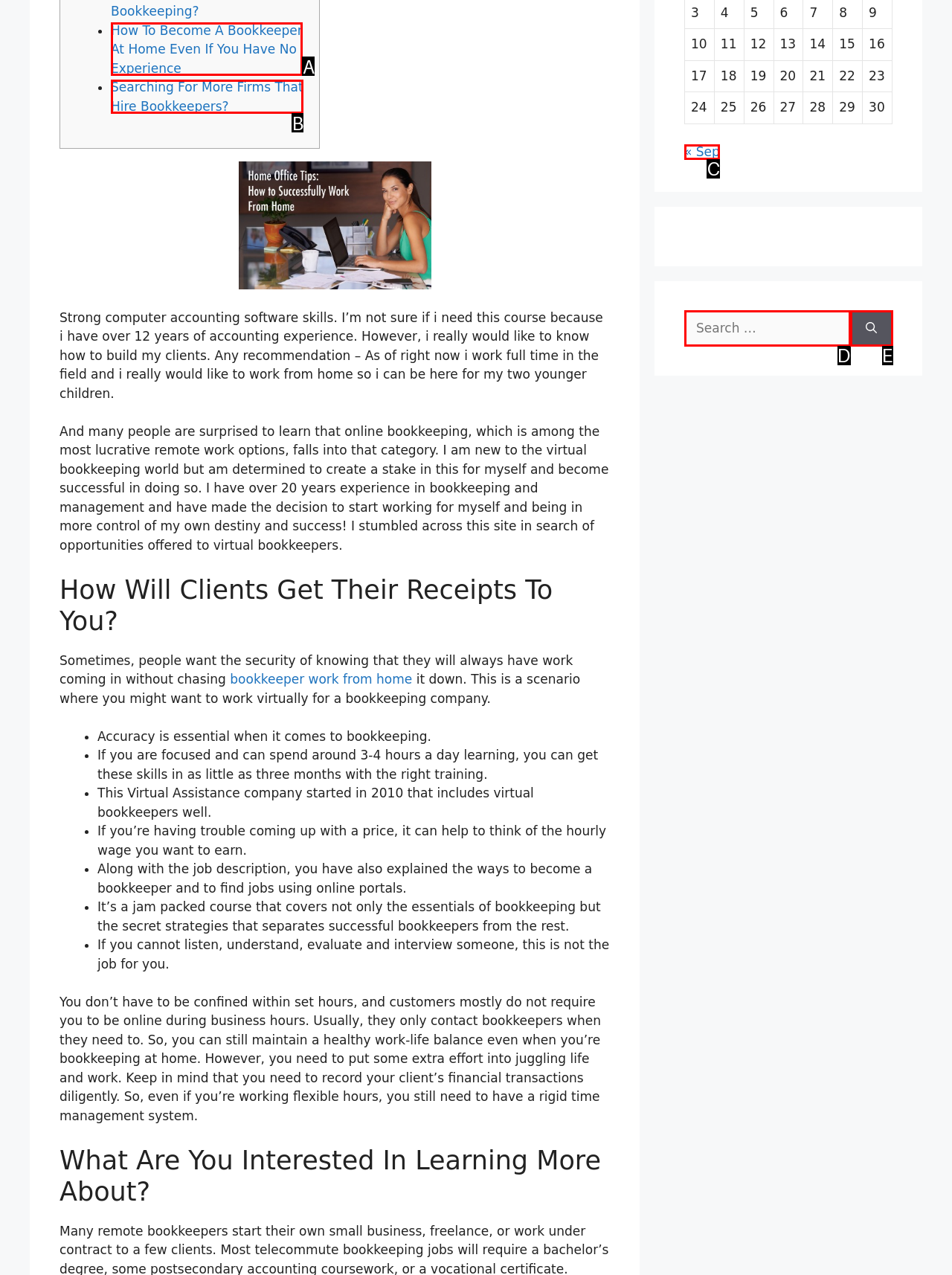Pick the HTML element that corresponds to the description: « Sep
Answer with the letter of the correct option from the given choices directly.

C